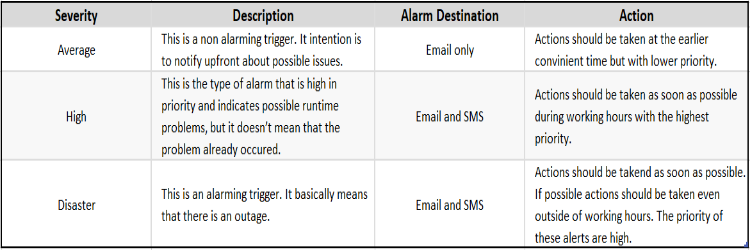Answer the question below using just one word or a short phrase: 
How are Disaster alerts communicated?

Via all available channels